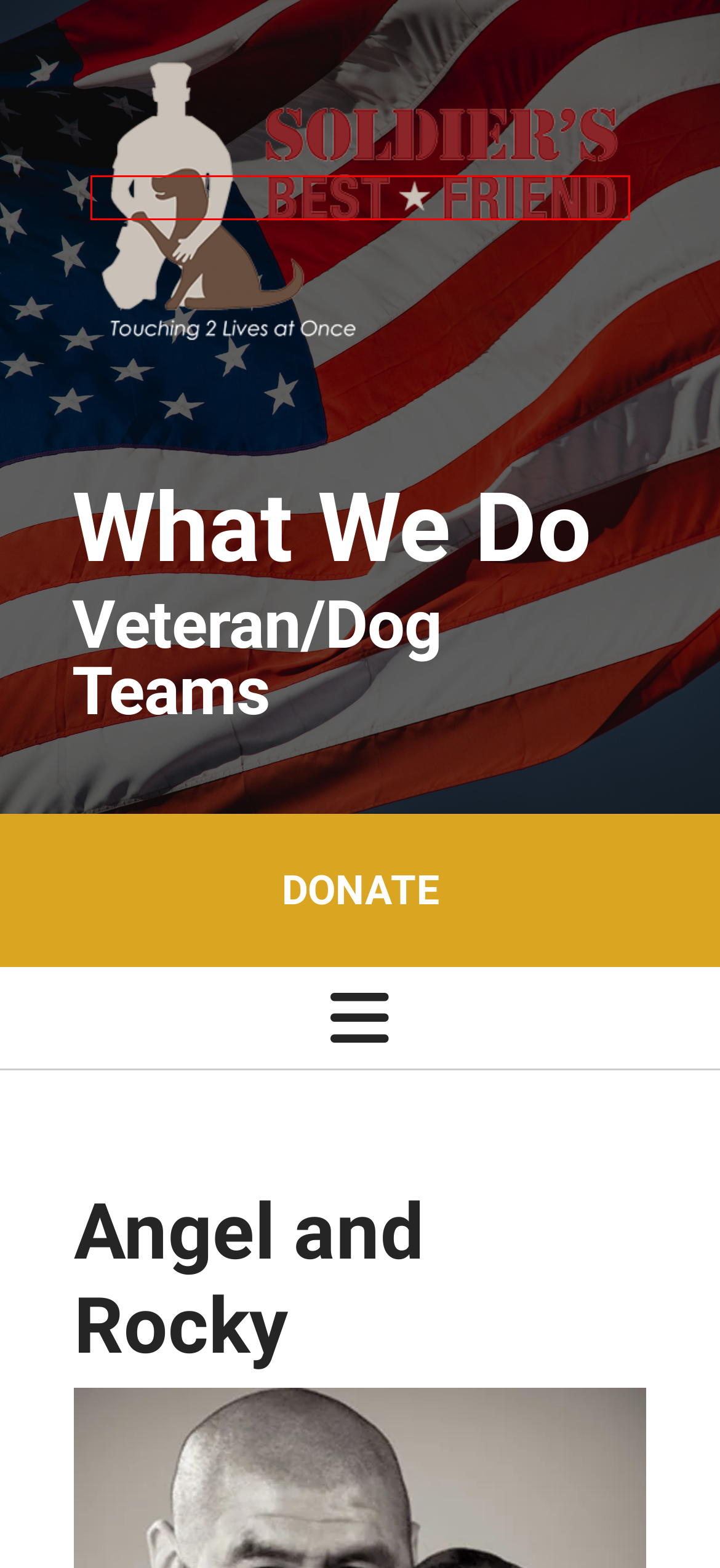You see a screenshot of a webpage with a red bounding box surrounding an element. Pick the webpage description that most accurately represents the new webpage after interacting with the element in the red bounding box. The options are:
A. Home : Soldiers Best Friend
B. Overview : Who We Are : Soldiers Best Friend
C. Training Locations : What We Do : Soldiers Best Friend
D. Overview : How To Help : Soldiers Best Friend
E. Overview : What We Do : Soldiers Best Friend
F. FAQ's : What We Do : Soldiers Best Friend
G. Program : What We Do : Soldiers Best Friend
H. Donate : How To Help : Soldiers Best Friend

A